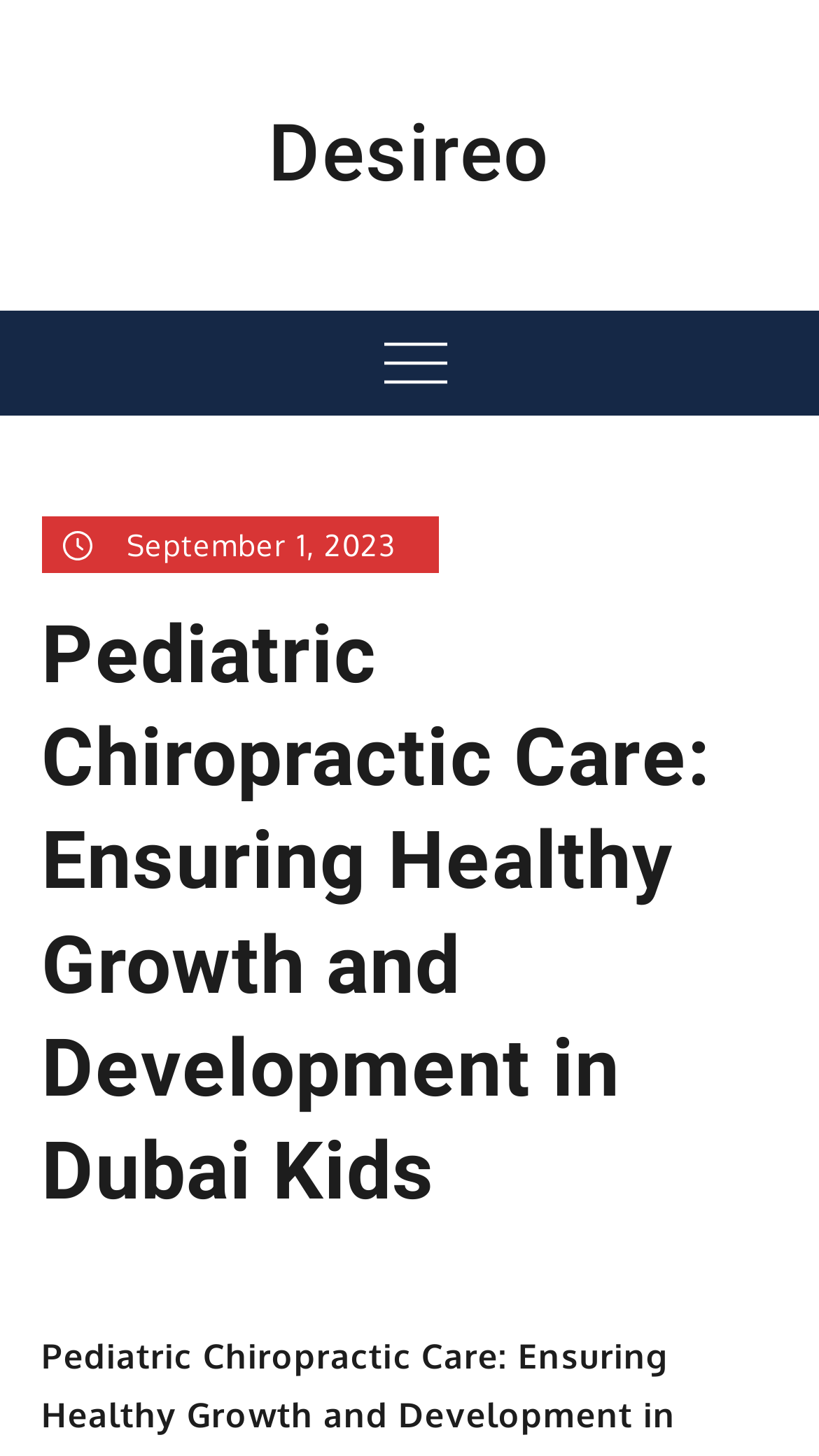Identify and provide the text content of the webpage's primary headline.

Pediatric Chiropractic Care: Ensuring Healthy Growth and Development in Dubai Kids